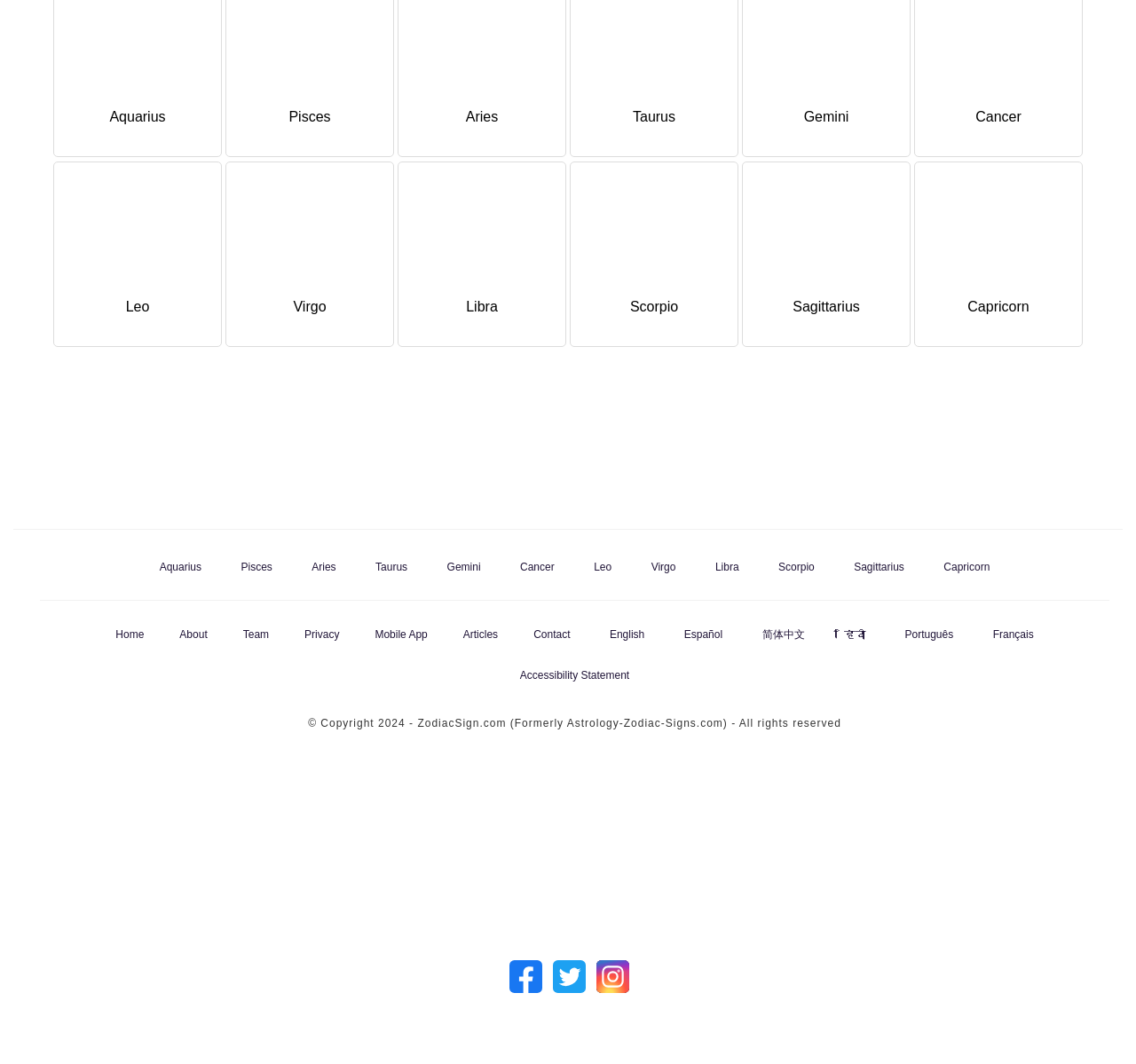Please identify the bounding box coordinates of the element that needs to be clicked to execute the following command: "Check out IOS and Android Horoscope App". Provide the bounding box using four float numbers between 0 and 1, formatted as [left, top, right, bottom].

[0.035, 0.711, 0.977, 0.871]